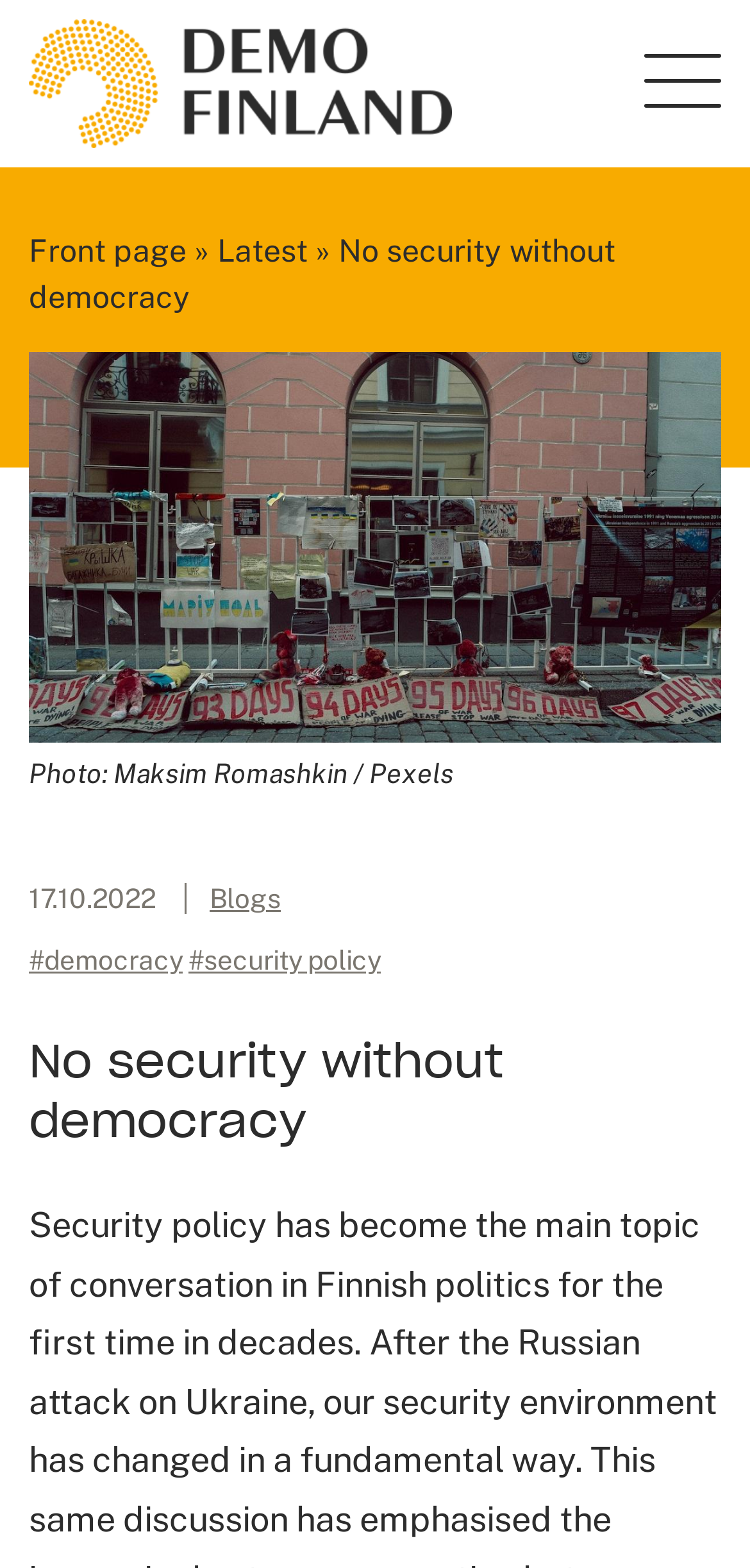Identify the bounding box coordinates for the UI element described as follows: "Blogs". Ensure the coordinates are four float numbers between 0 and 1, formatted as [left, top, right, bottom].

[0.279, 0.563, 0.374, 0.583]